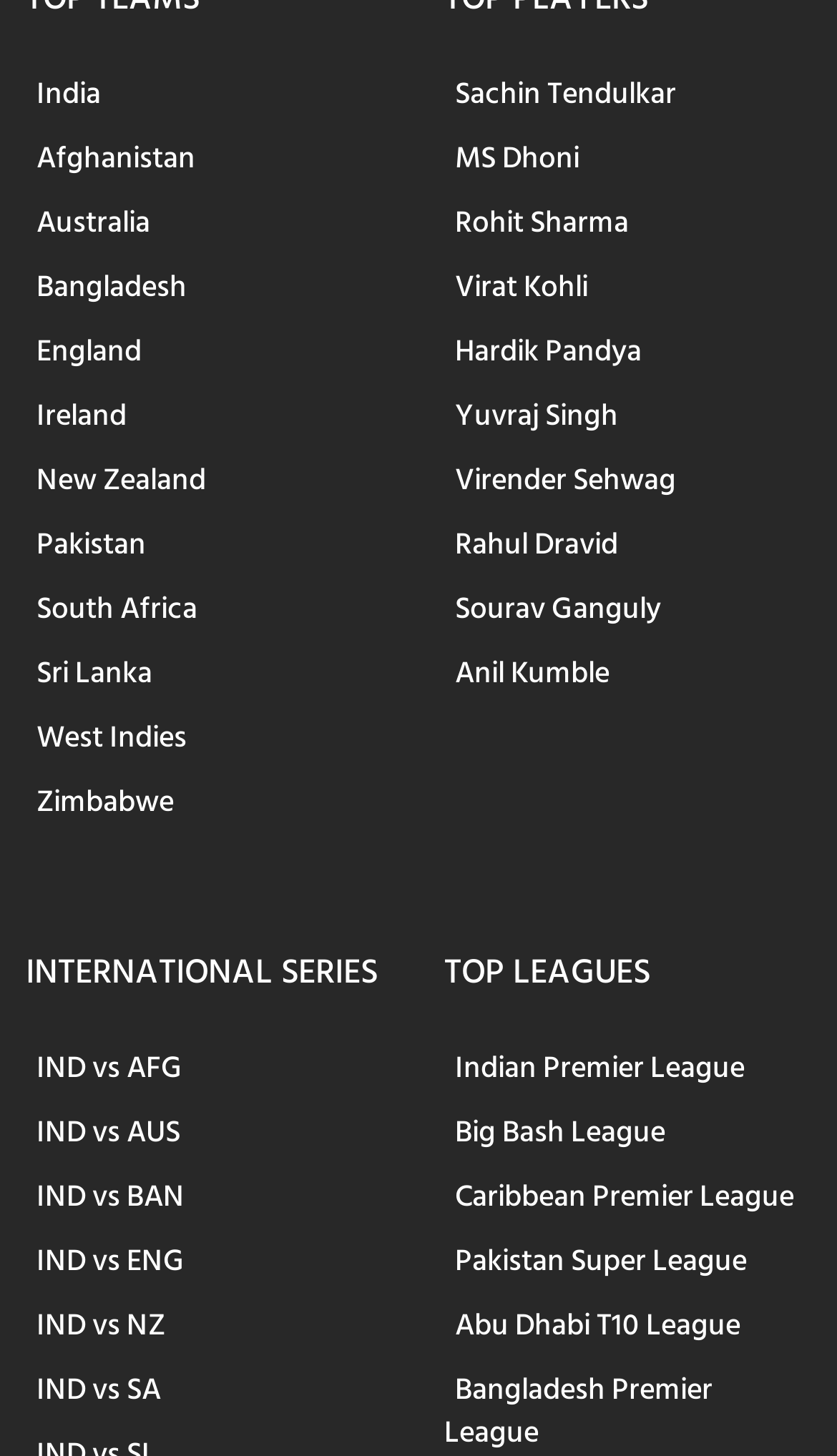What countries are listed on the left side of the webpage? Using the information from the screenshot, answer with a single word or phrase.

Cricket-playing countries